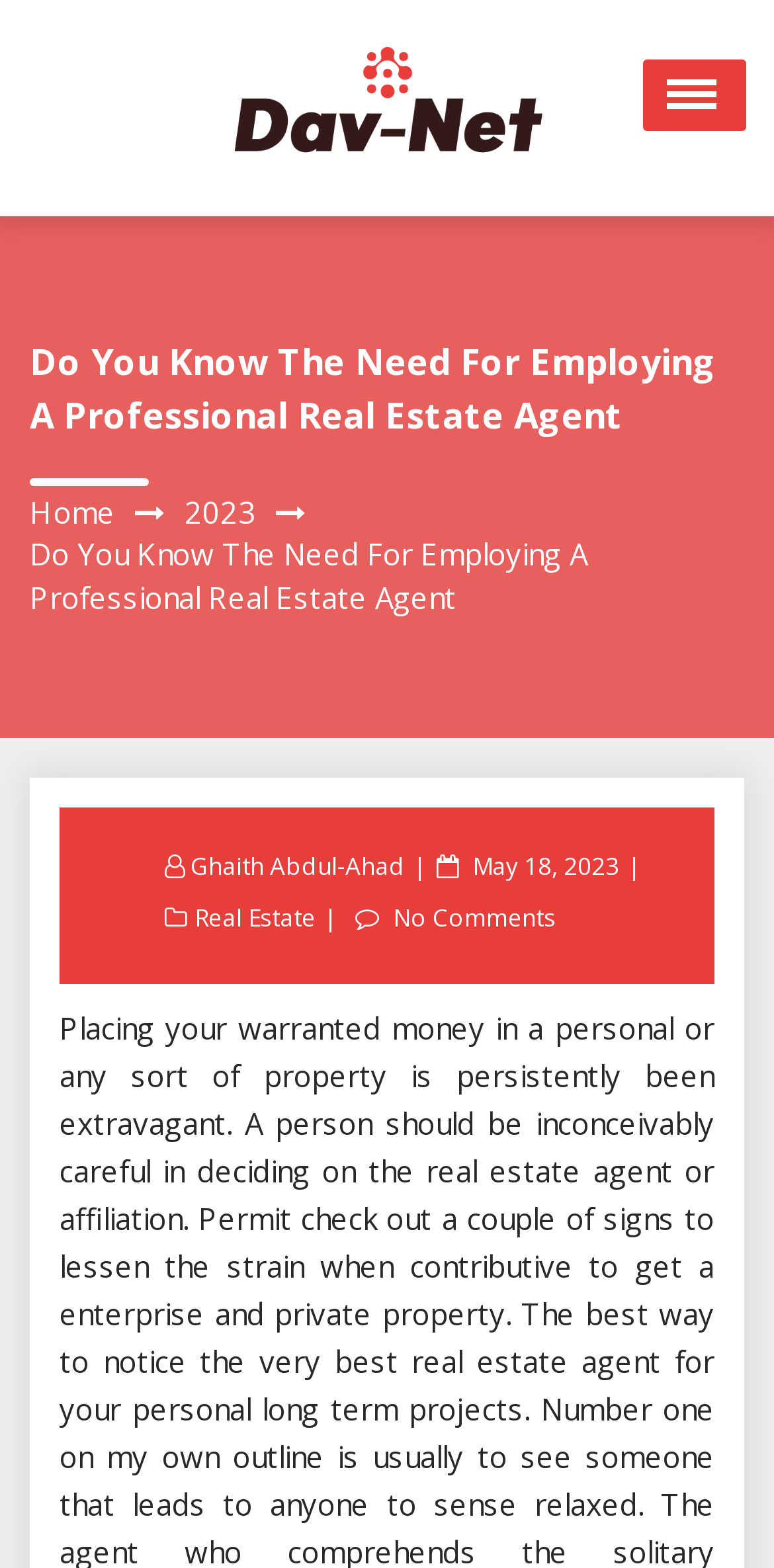Find the bounding box coordinates of the area that needs to be clicked in order to achieve the following instruction: "Enter your name". The coordinates should be specified as four float numbers between 0 and 1, i.e., [left, top, right, bottom].

None